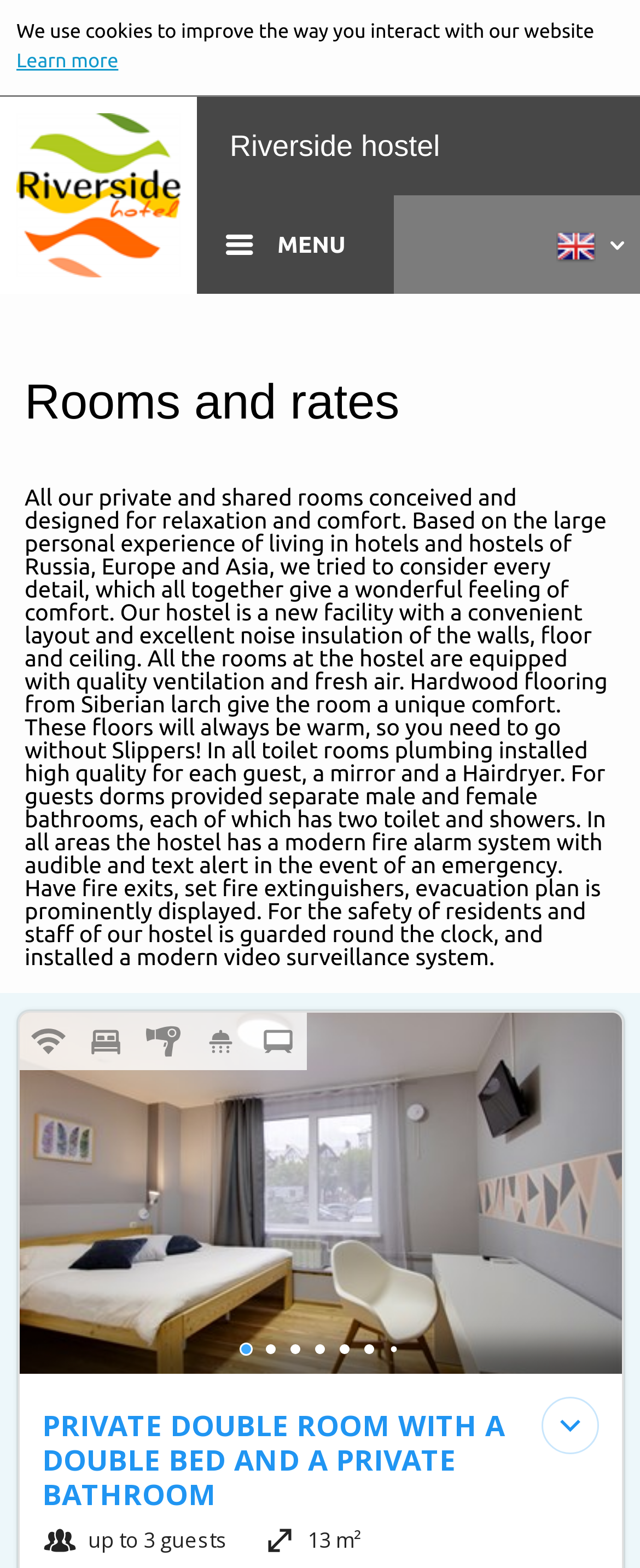What safety features does the hostel have?
Please provide a comprehensive answer based on the information in the image.

The description of the rooms and rates mentions that the hostel has a modern fire alarm system with audible and text alert in the event of an emergency, as well as a modern video surveillance system for the safety of residents and staff.